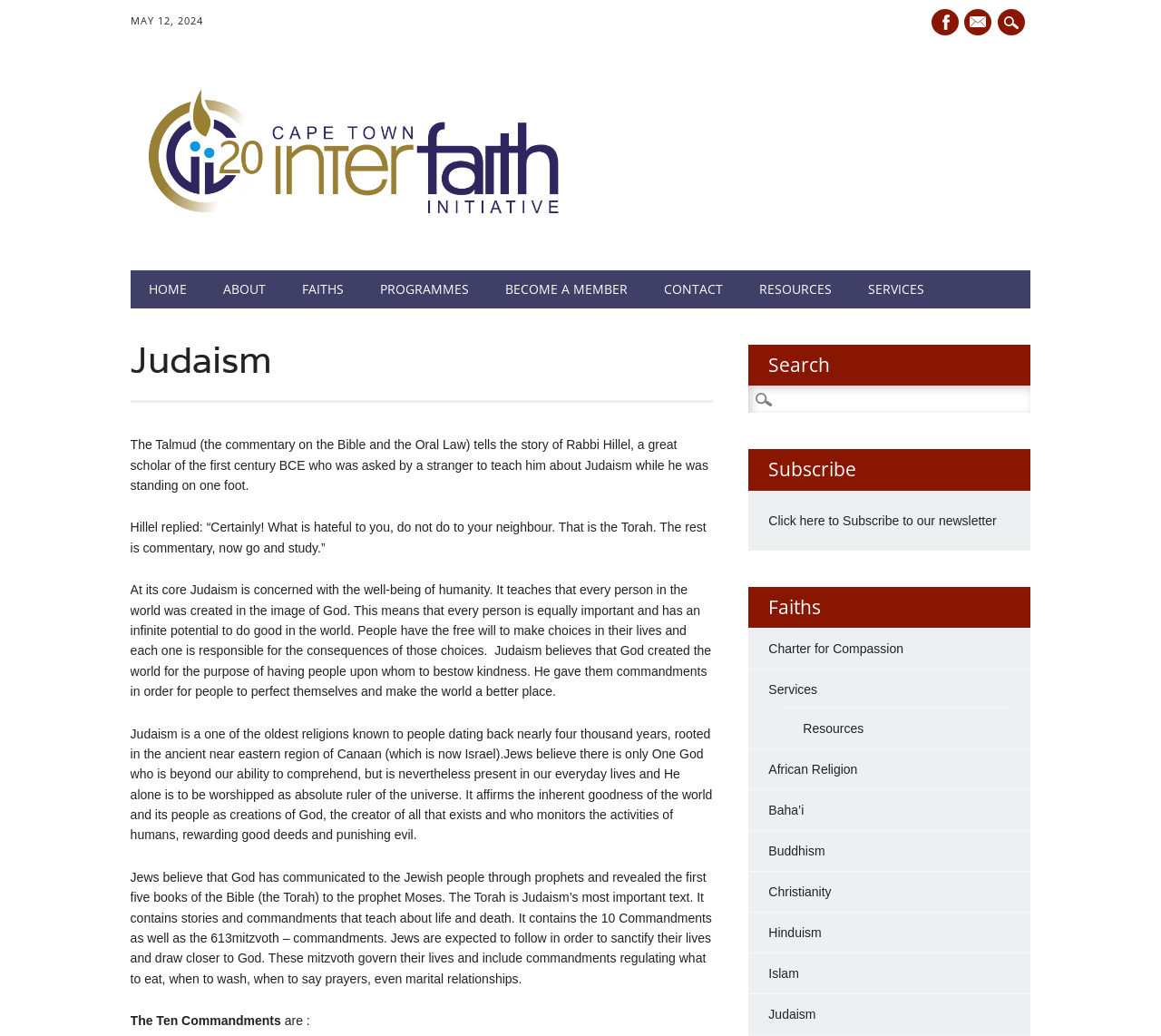Please identify the bounding box coordinates of where to click in order to follow the instruction: "Visit the Cape Town Interfaith Initiative homepage".

[0.112, 0.218, 0.497, 0.232]